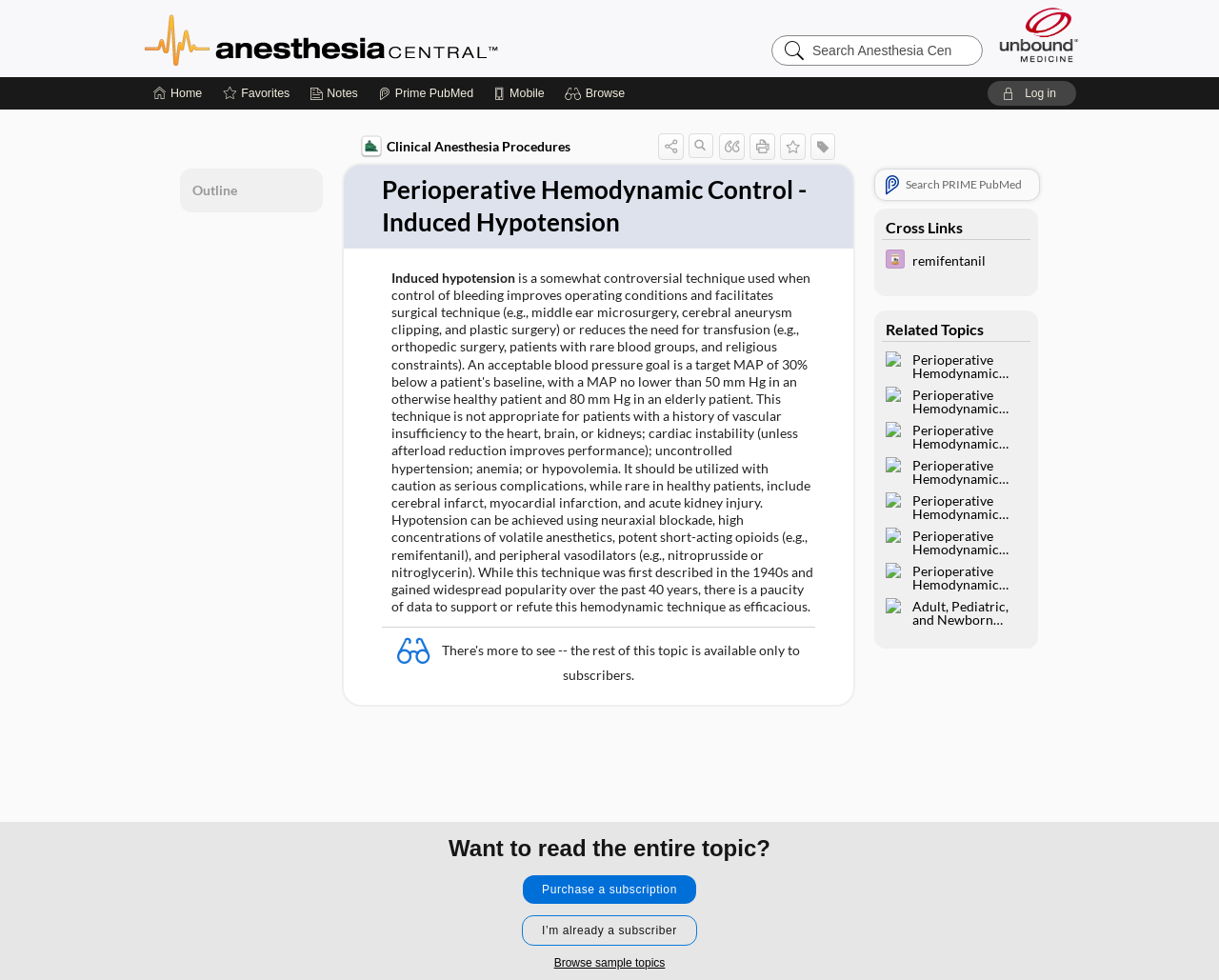Determine the bounding box of the UI element mentioned here: "Favorites". The coordinates must be in the format [left, top, right, bottom] with values ranging from 0 to 1.

[0.183, 0.079, 0.238, 0.112]